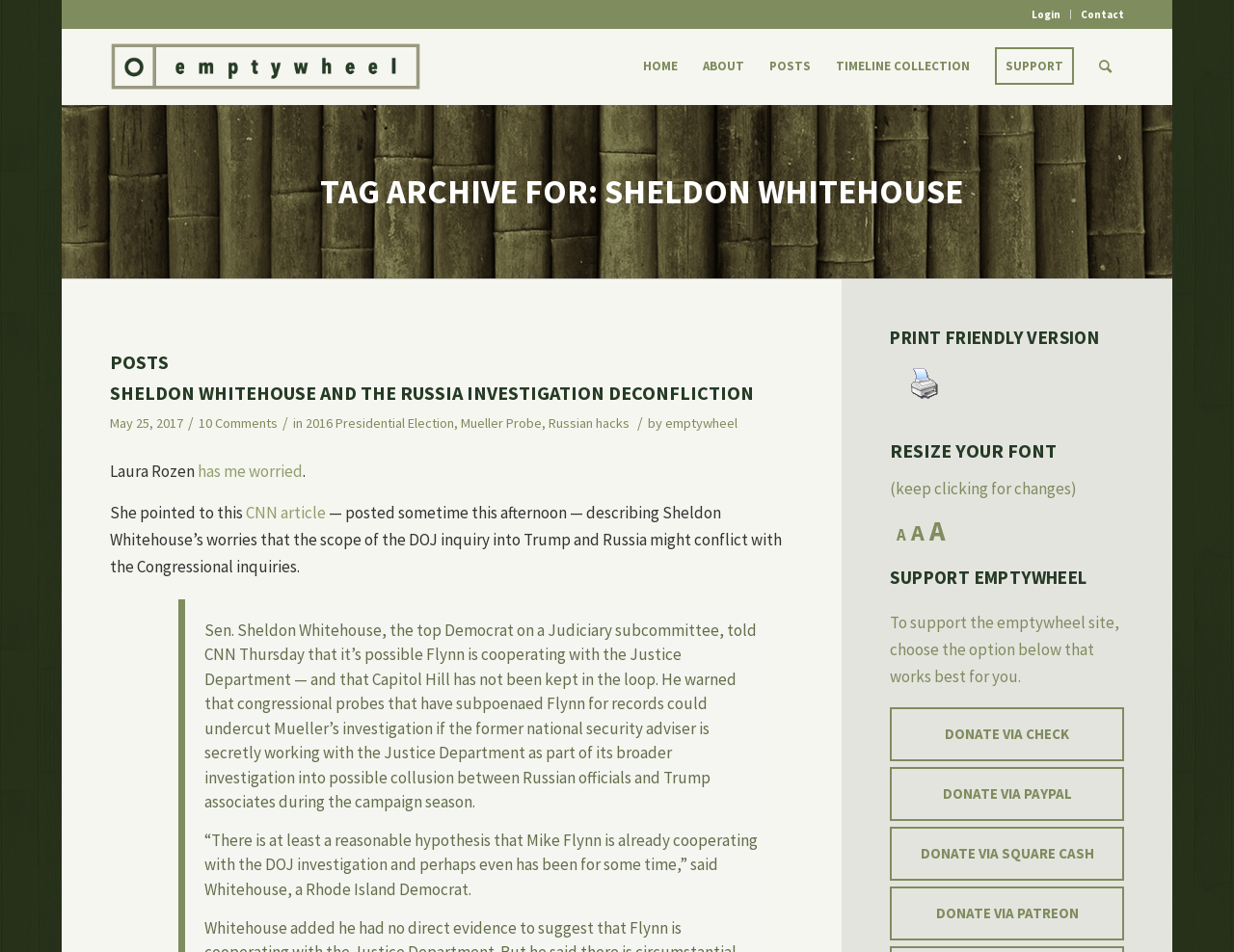Identify the bounding box coordinates for the element you need to click to achieve the following task: "Search for something". Provide the bounding box coordinates as four float numbers between 0 and 1, in the form [left, top, right, bottom].

[0.88, 0.029, 0.911, 0.11]